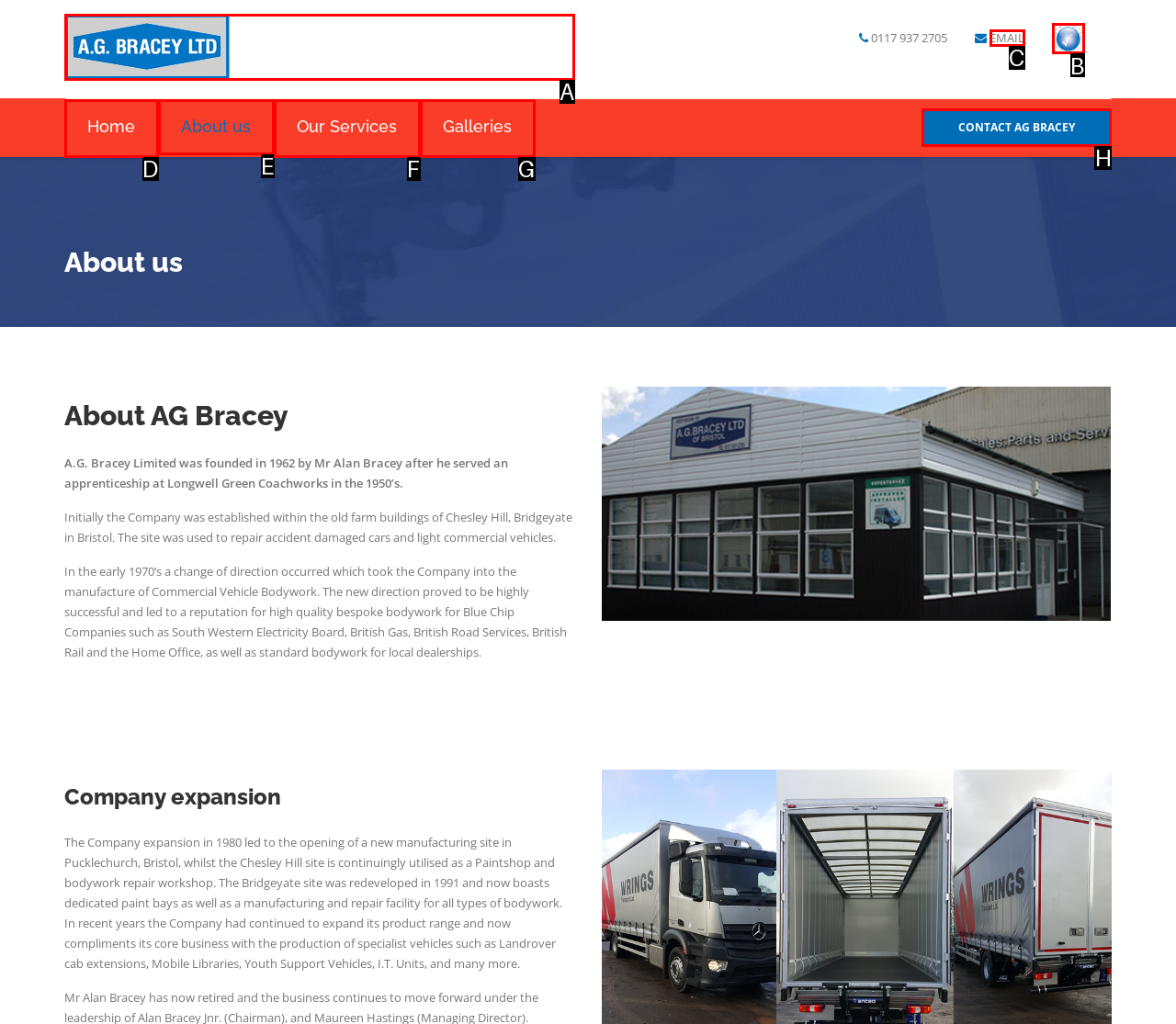Determine the right option to click to perform this task: Contact AG Bracey
Answer with the correct letter from the given choices directly.

H